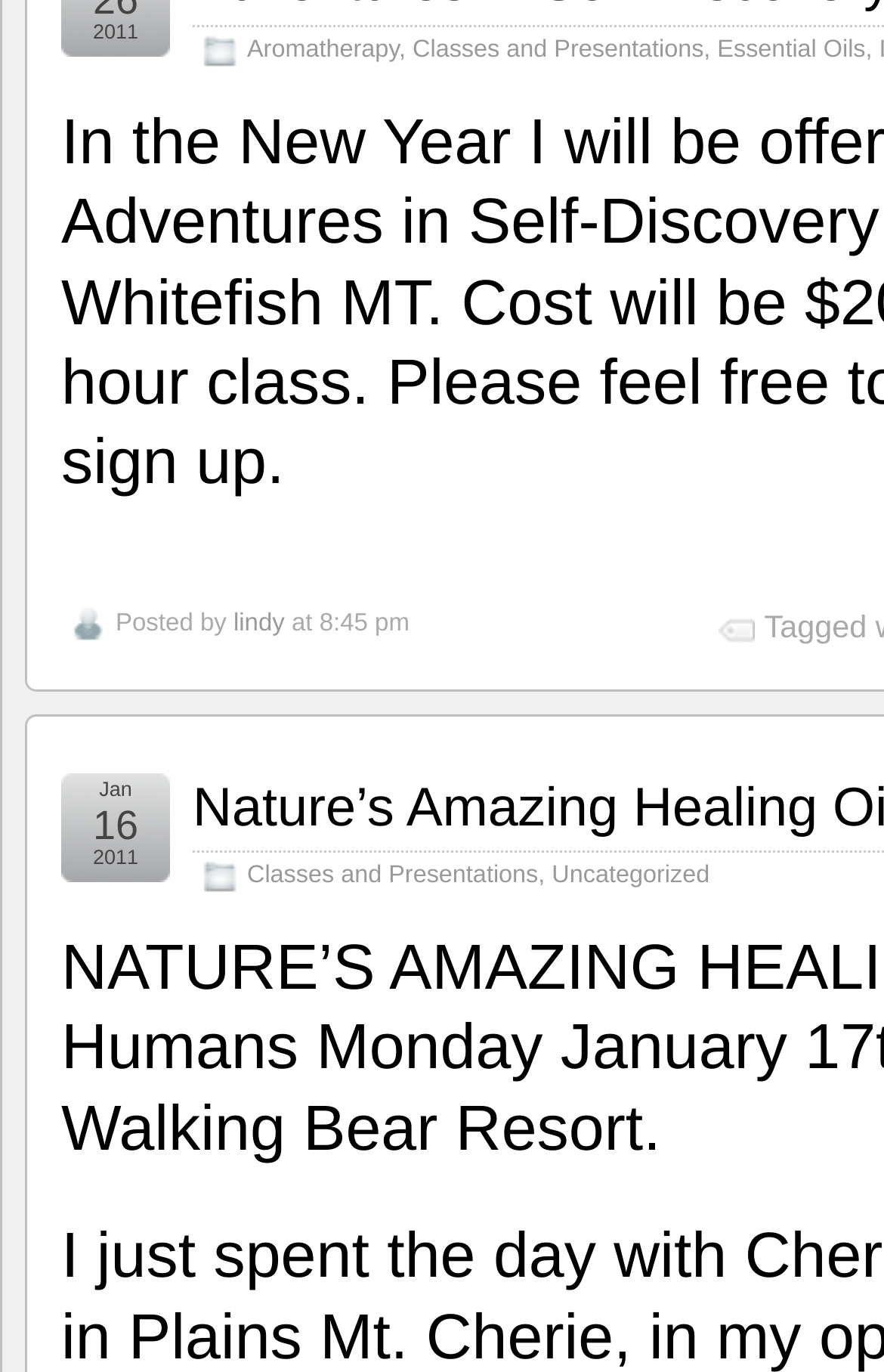What is the category of the post?
Based on the image content, provide your answer in one word or a short phrase.

Uncategorized